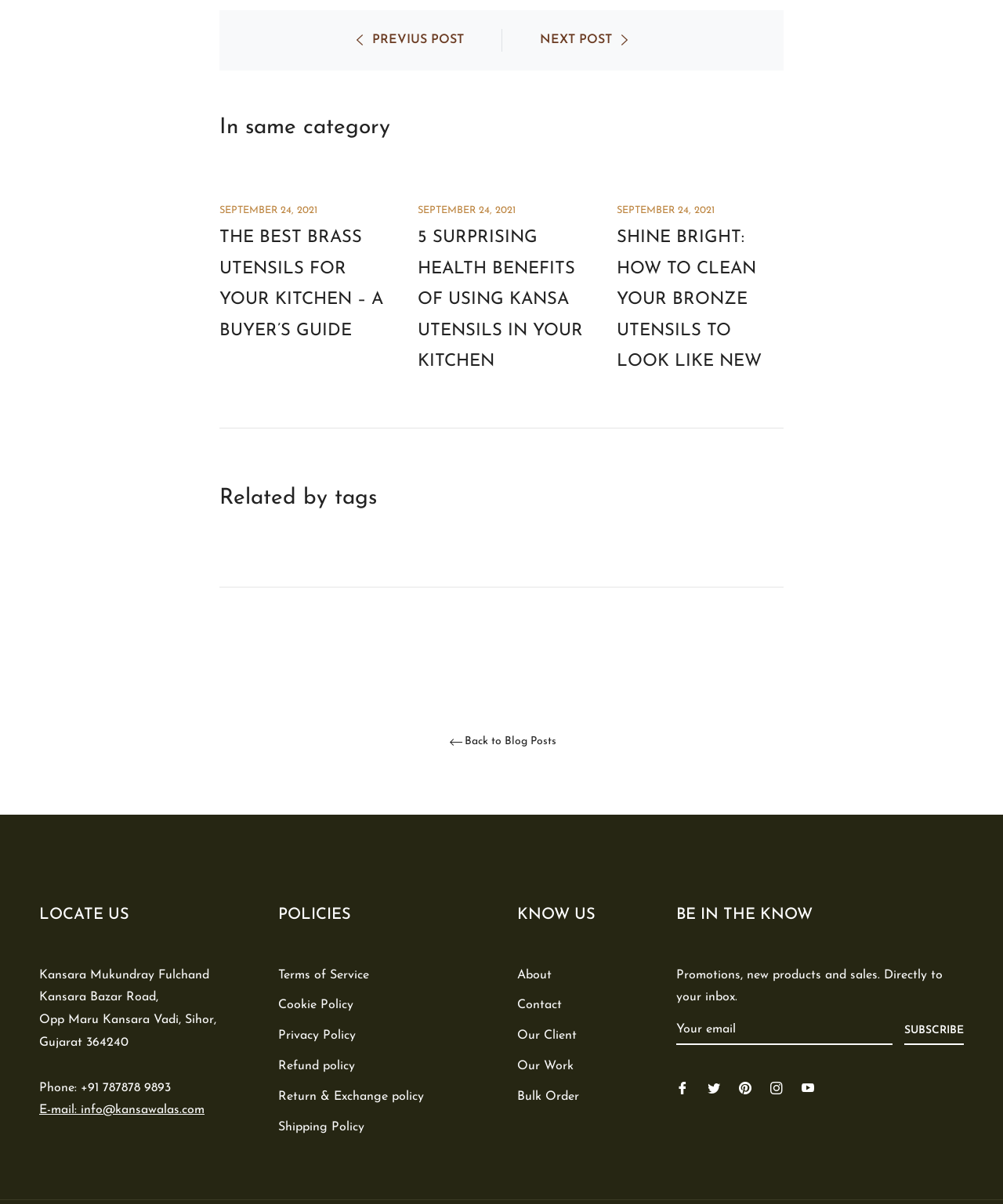What is the date of the blog posts?
Answer the question with a detailed explanation, including all necessary information.

I can see that each blog post has a time element with the date 'September 24, 2021', which suggests that all the blog posts were published on this date.